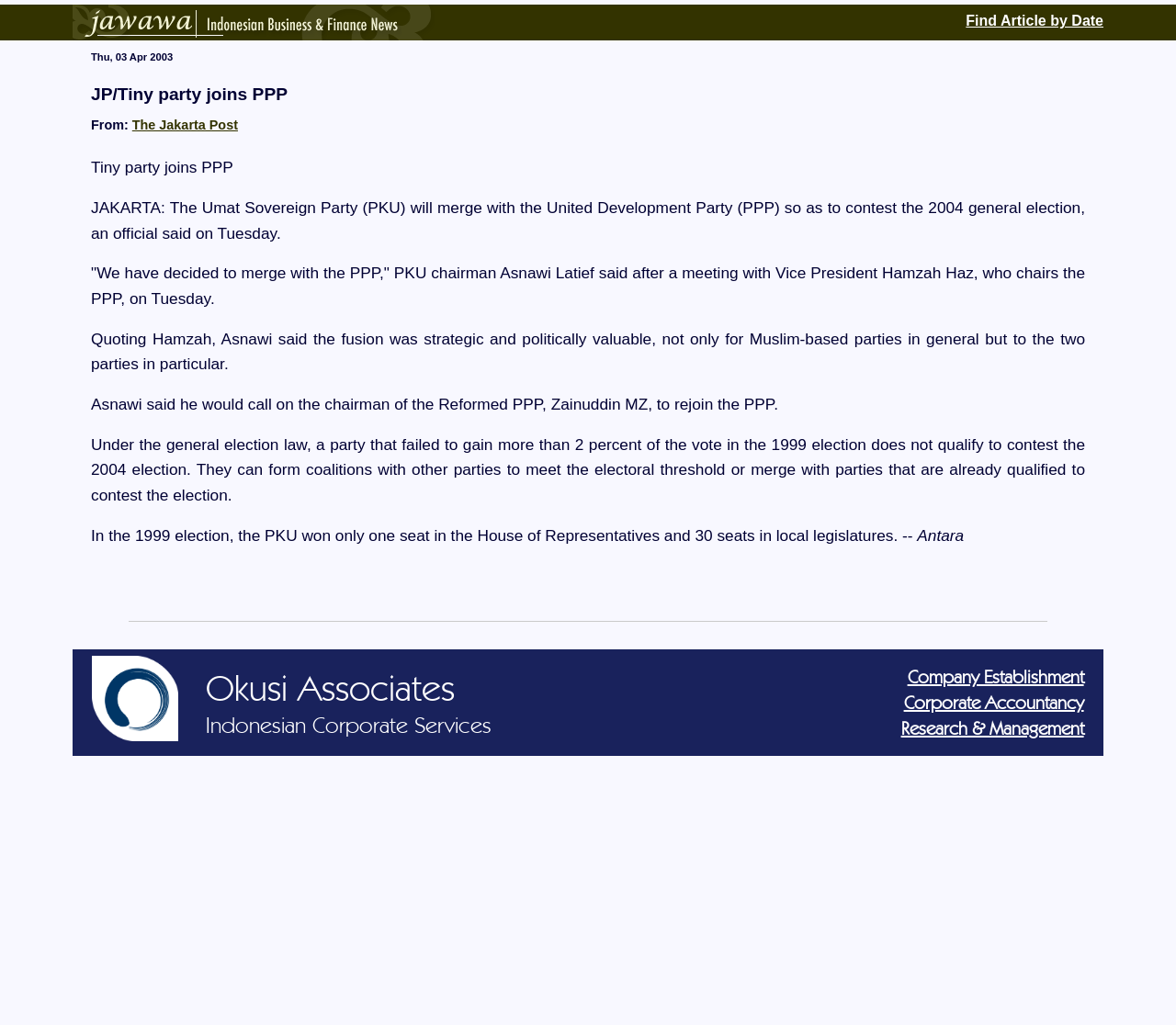Identify the bounding box coordinates for the UI element described as: "The Jakarta Post".

[0.112, 0.115, 0.202, 0.129]